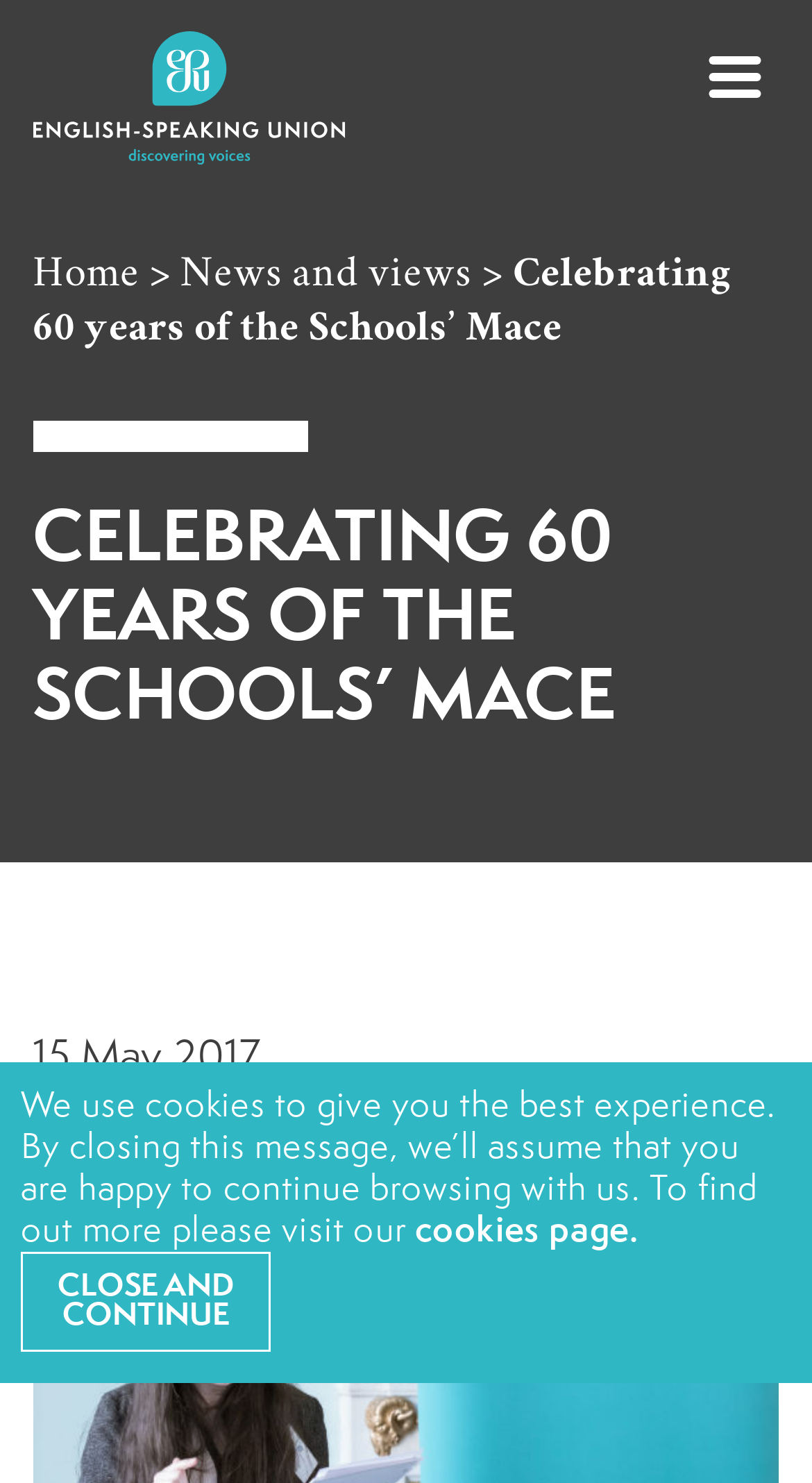Provide a one-word or short-phrase response to the question:
What is the logo on the top left?

English Speaking Union